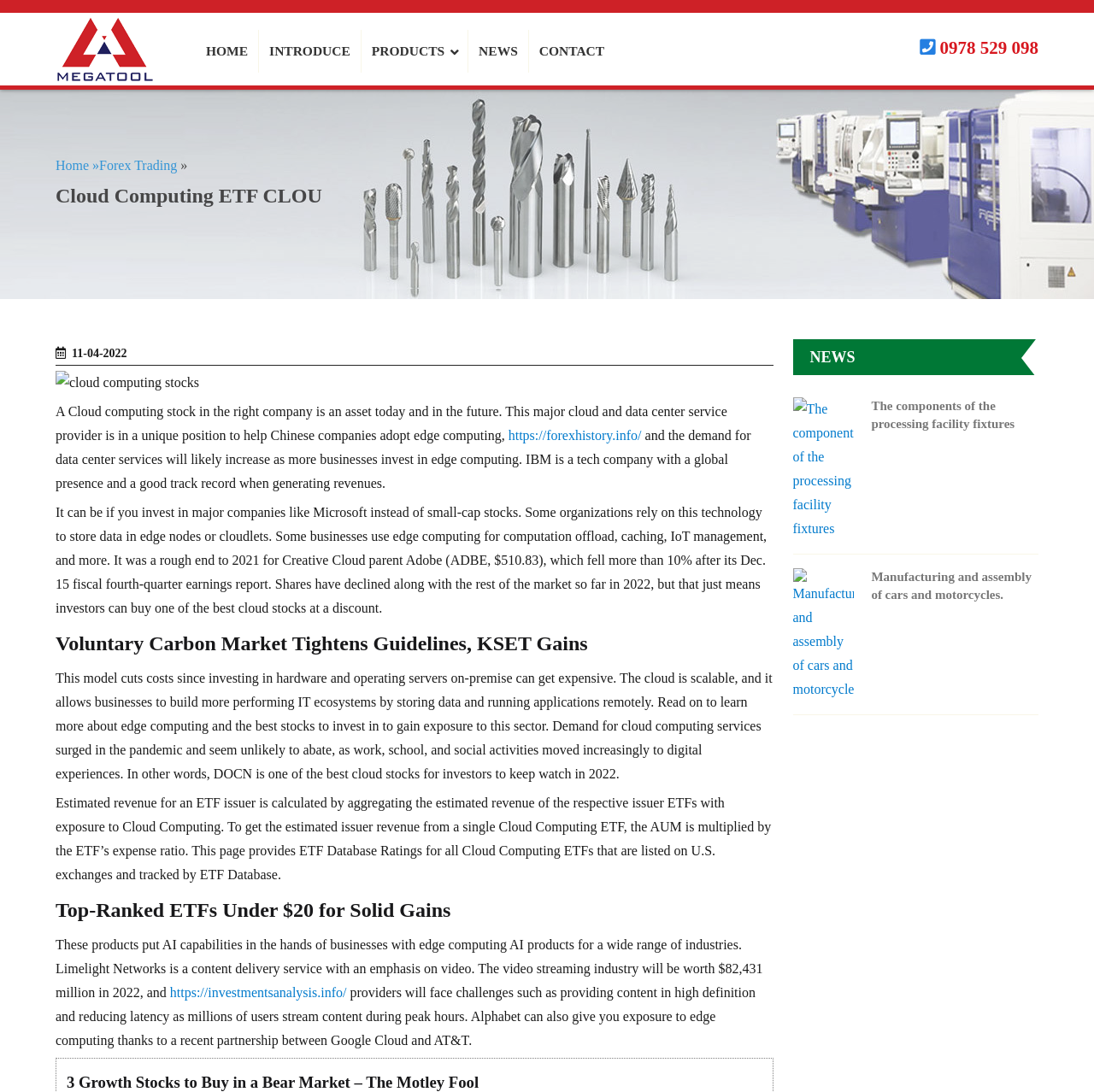Please provide the main heading of the webpage content.

Cloud Computing ETF CLOU